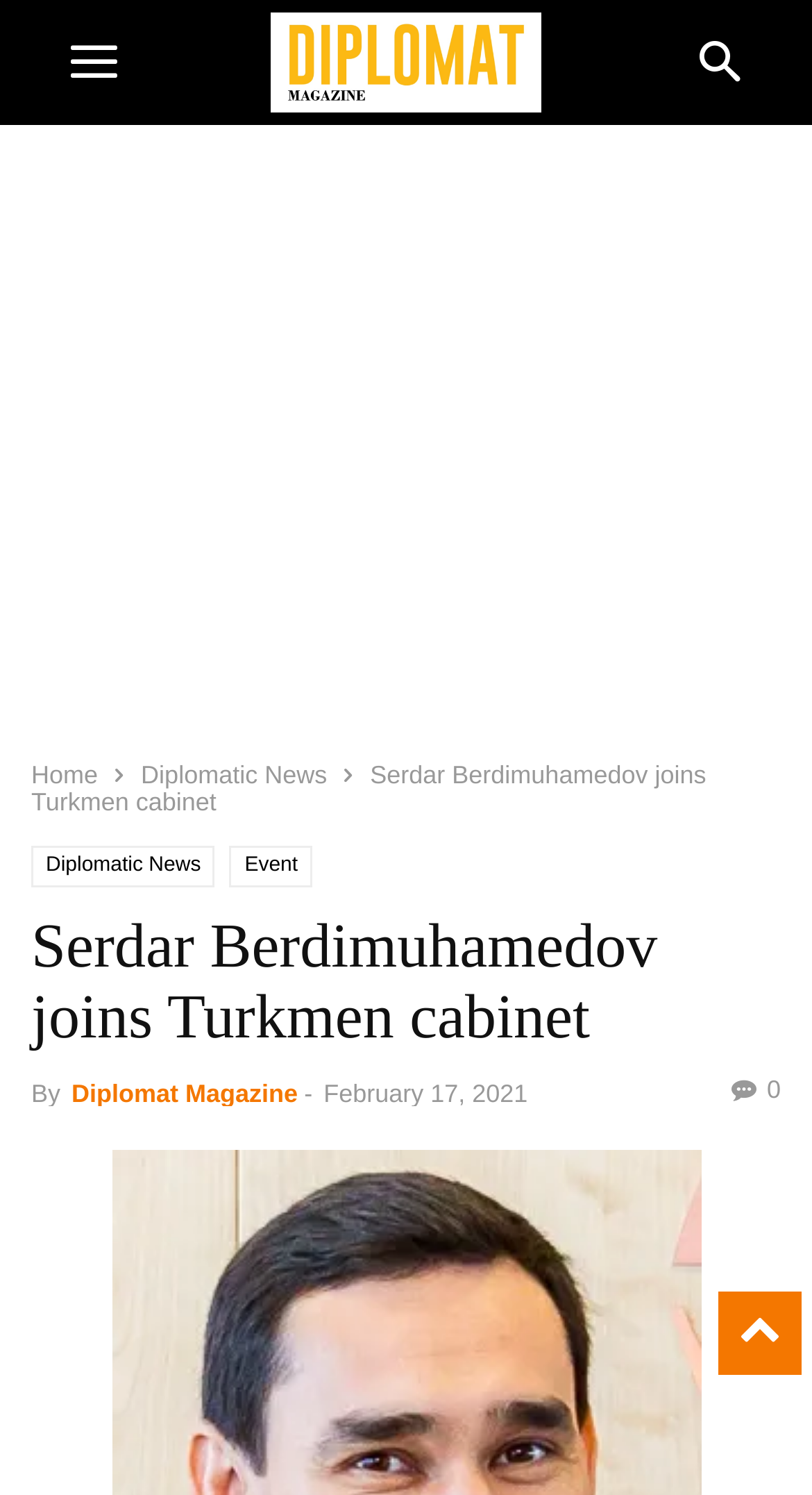Locate the primary headline on the webpage and provide its text.

Serdar Berdimuhamedov joins Turkmen cabinet